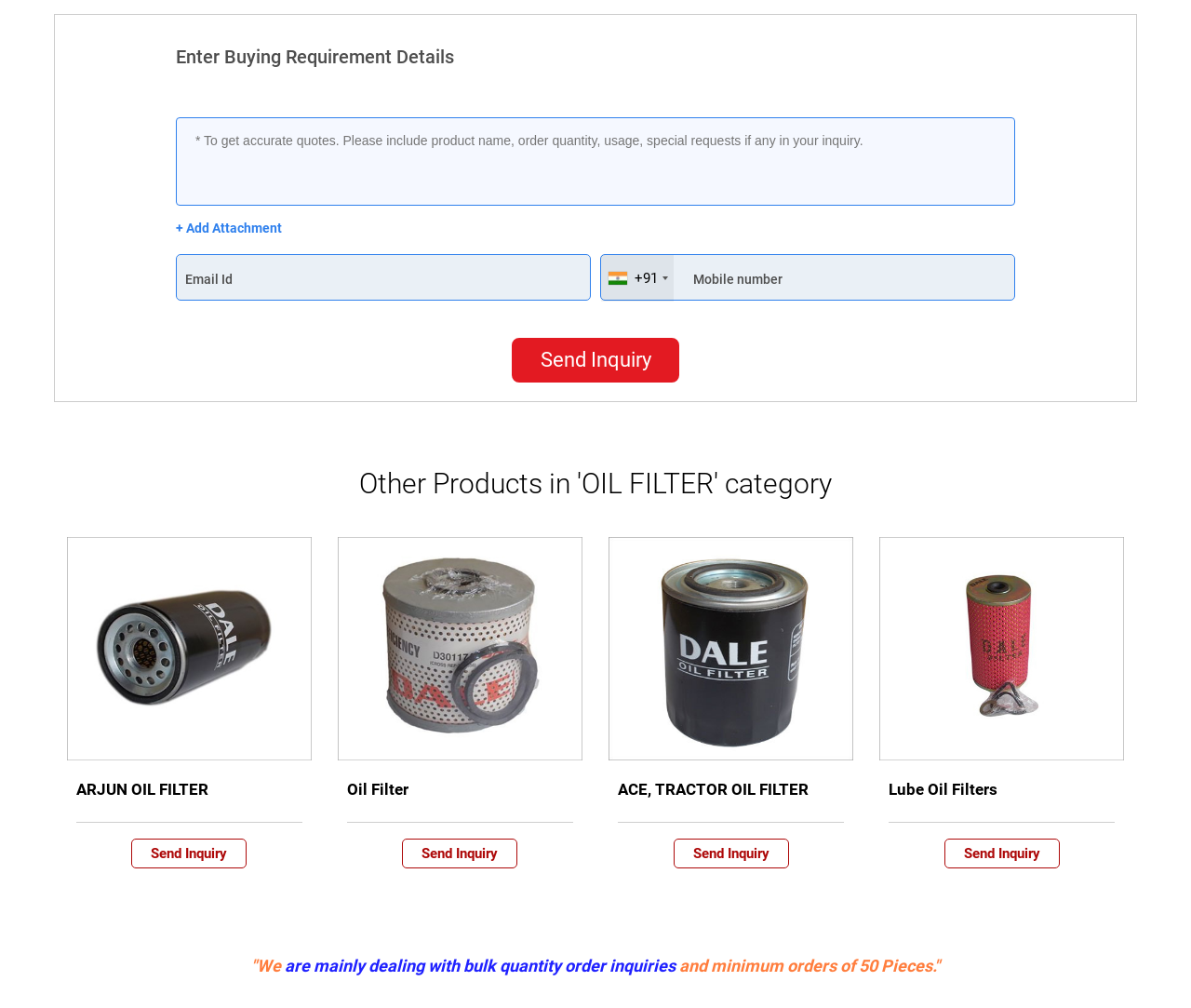Using details from the image, please answer the following question comprehensively:
What is the country code for the phone number?

The LayoutTable element with the text '+91' is located next to the textbox for the mobile number, suggesting that the country code for the phone number is +91, which is the country code for India.